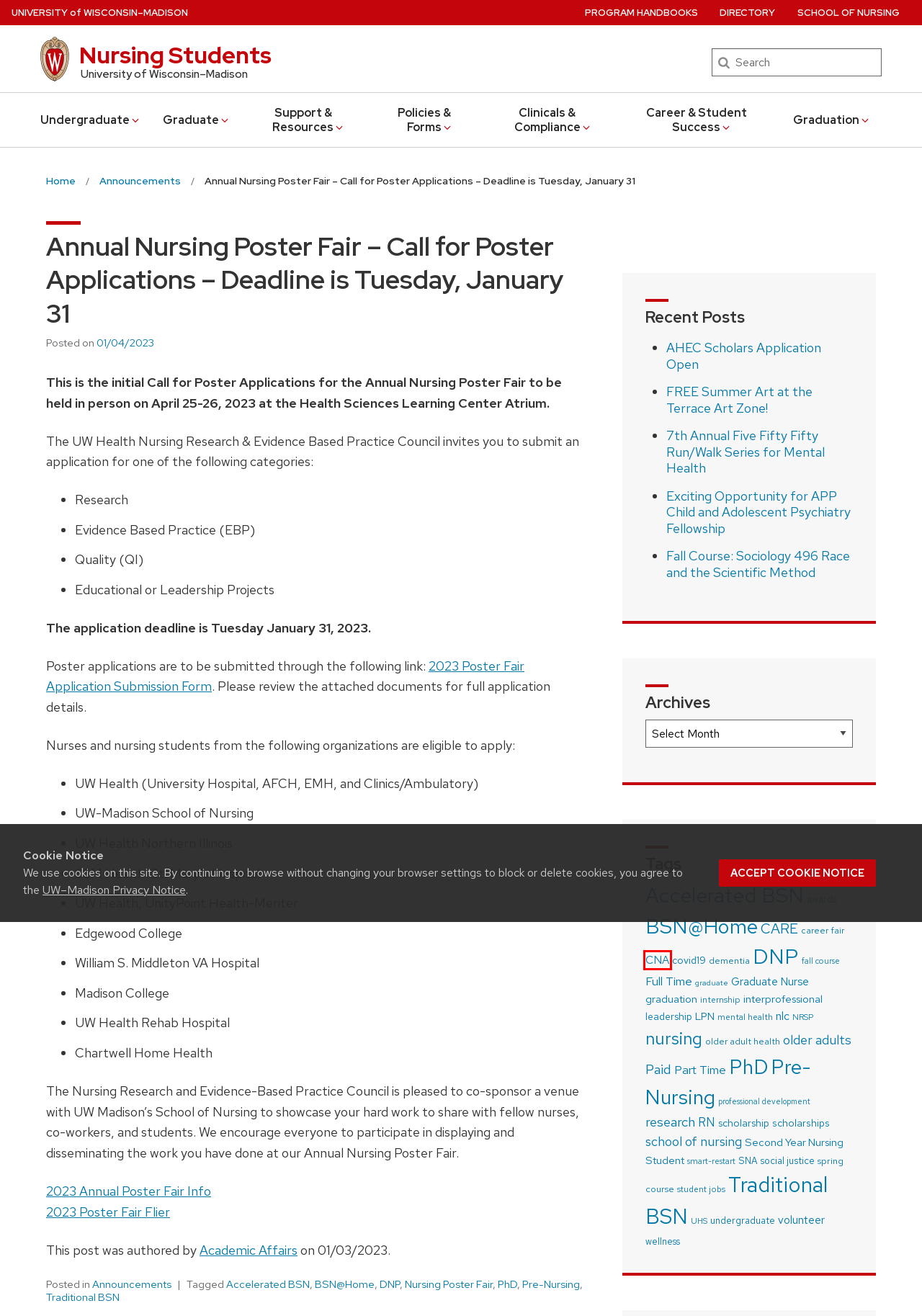Review the screenshot of a webpage that includes a red bounding box. Choose the most suitable webpage description that matches the new webpage after clicking the element within the red bounding box. Here are the candidates:
A. Graduate – Nursing Students – UW–Madison
B. DNP – Nursing Students – UW–Madison
C. smart-restart – Nursing Students – UW–Madison
D. professional development – Nursing Students – UW–Madison
E. LPN – Nursing Students – UW–Madison
F. CNA – Nursing Students – UW–Madison
G. Policies & Forms – Nursing Students – UW–Madison
H. Support & Resources – Nursing Students – UW–Madison

F